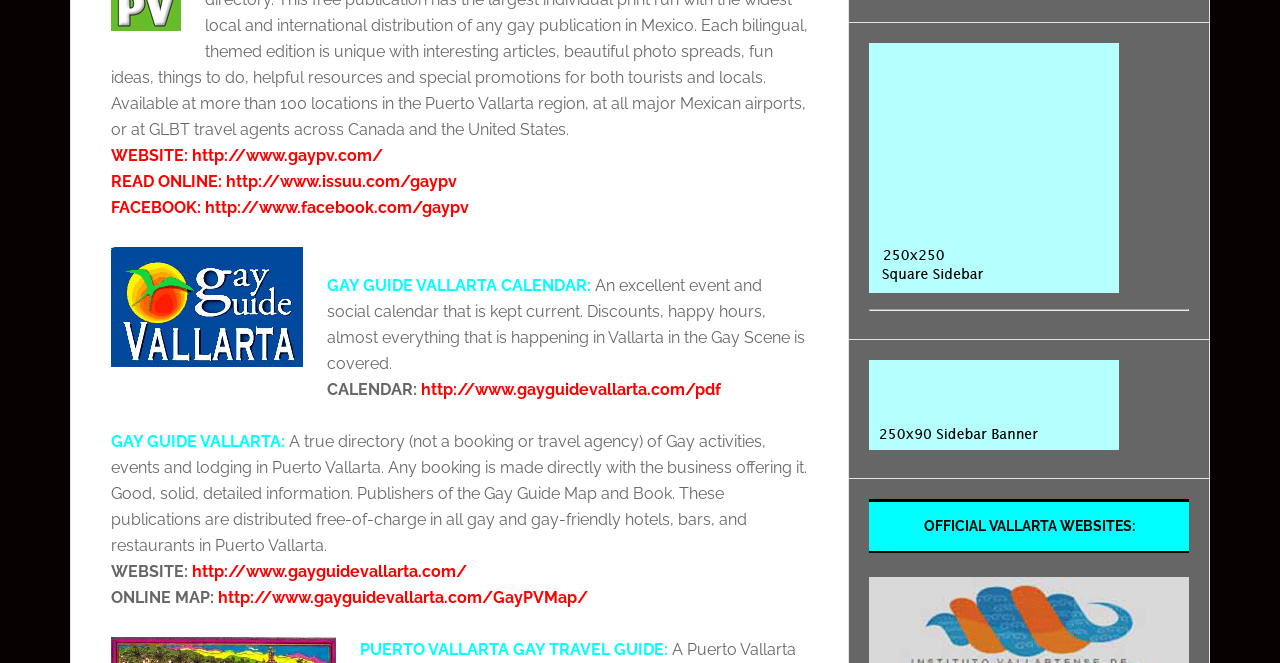Please determine the bounding box coordinates of the element's region to click in order to carry out the following instruction: "Sign in to the forum". The coordinates should be four float numbers between 0 and 1, i.e., [left, top, right, bottom].

None